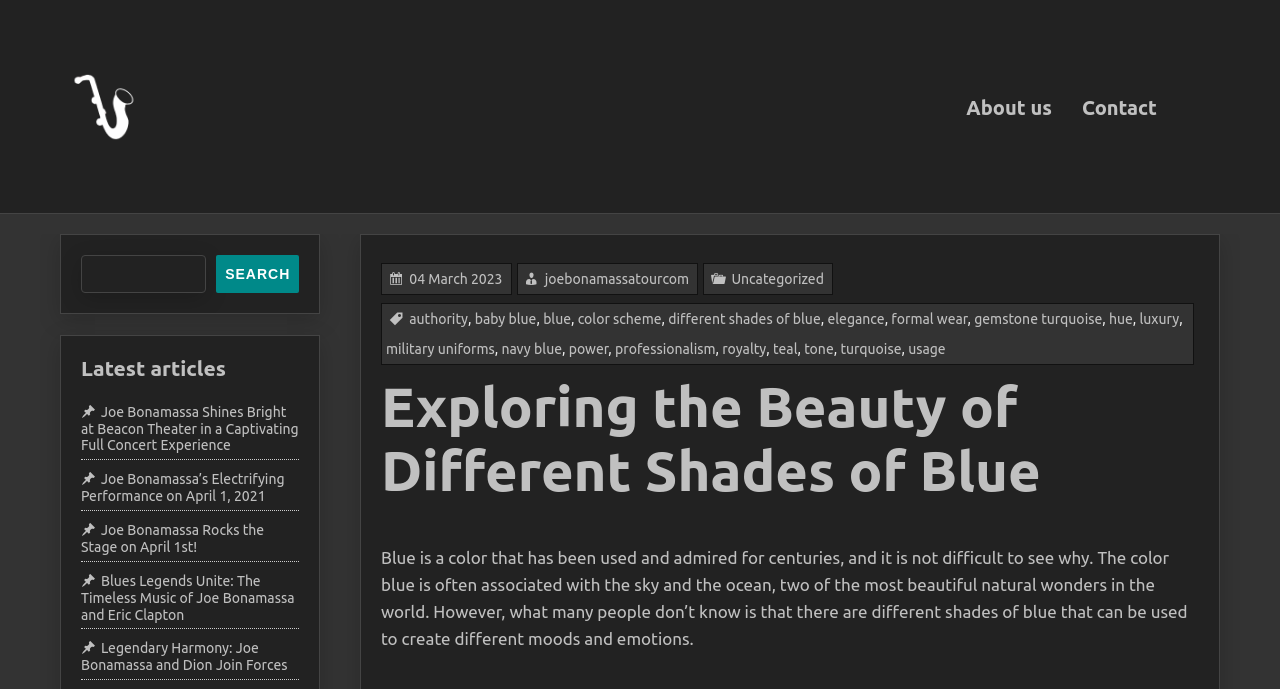Please determine and provide the text content of the webpage's heading.

Exploring the Beauty of Different Shades of Blue